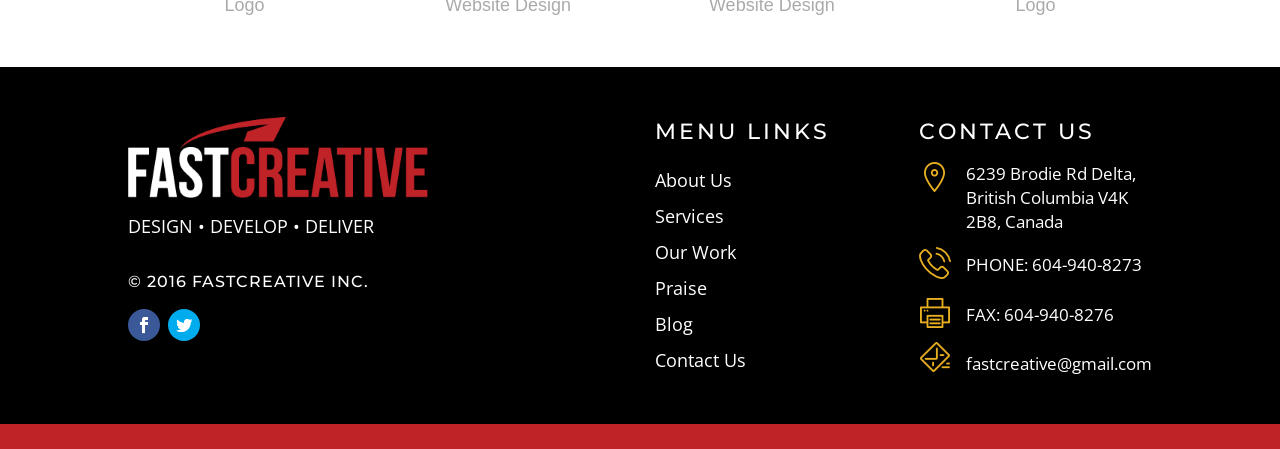What is the address?
Give a single word or phrase answer based on the content of the image.

6239 Brodie Rd Delta, British Columbia V4K 2B8, Canada